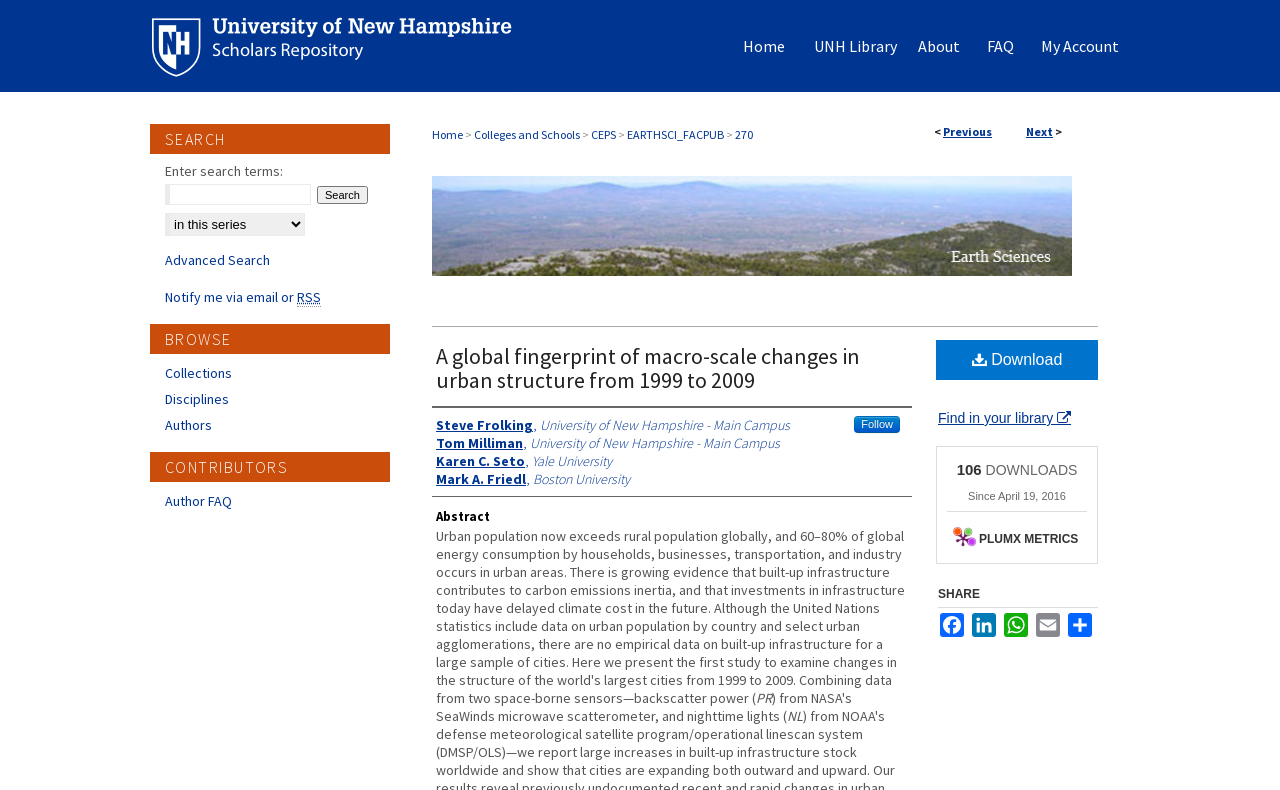Given the element description, predict the bounding box coordinates in the format (top-left x, top-left y, bottom-right x, bottom-right y), using floating point numbers between 0 and 1: Colleges and Schools

[0.37, 0.161, 0.453, 0.18]